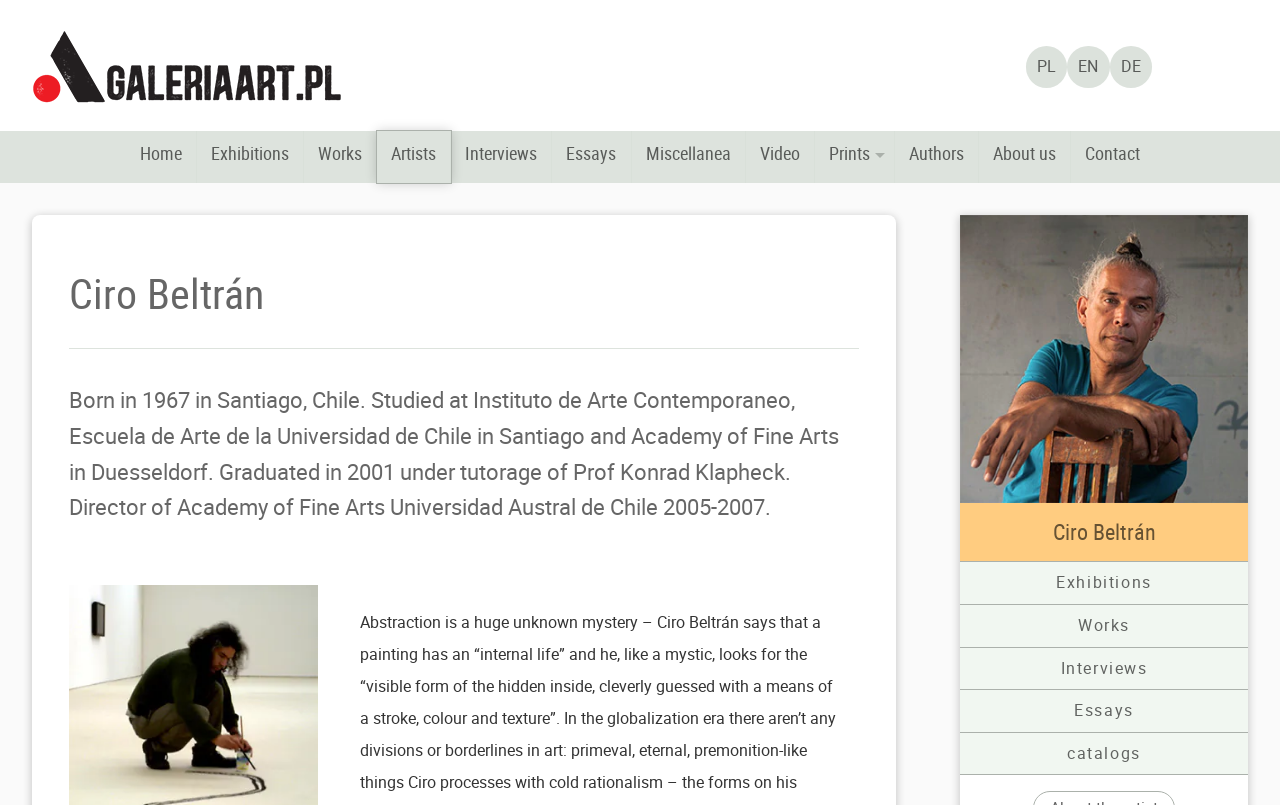What is the name of the artist?
Using the details shown in the screenshot, provide a comprehensive answer to the question.

The name of the artist can be found in the heading element with the text 'Ciro Beltrán' which is located at the top of the webpage.